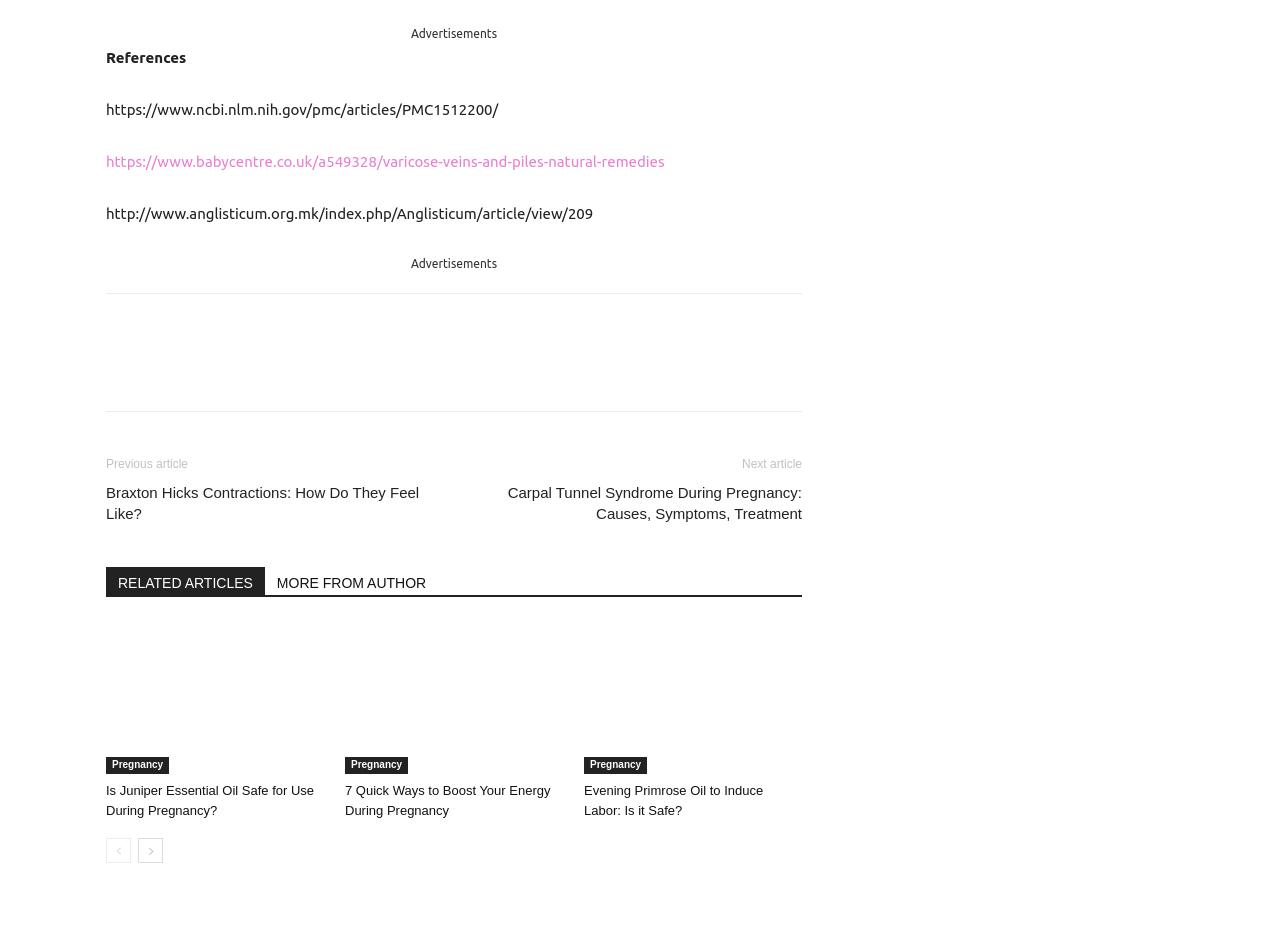How many social media sharing options are there?
Use the image to give a comprehensive and detailed response to the question.

I examined the footer section and found five social media sharing options, represented by icons: '', '', '', '', and ''.